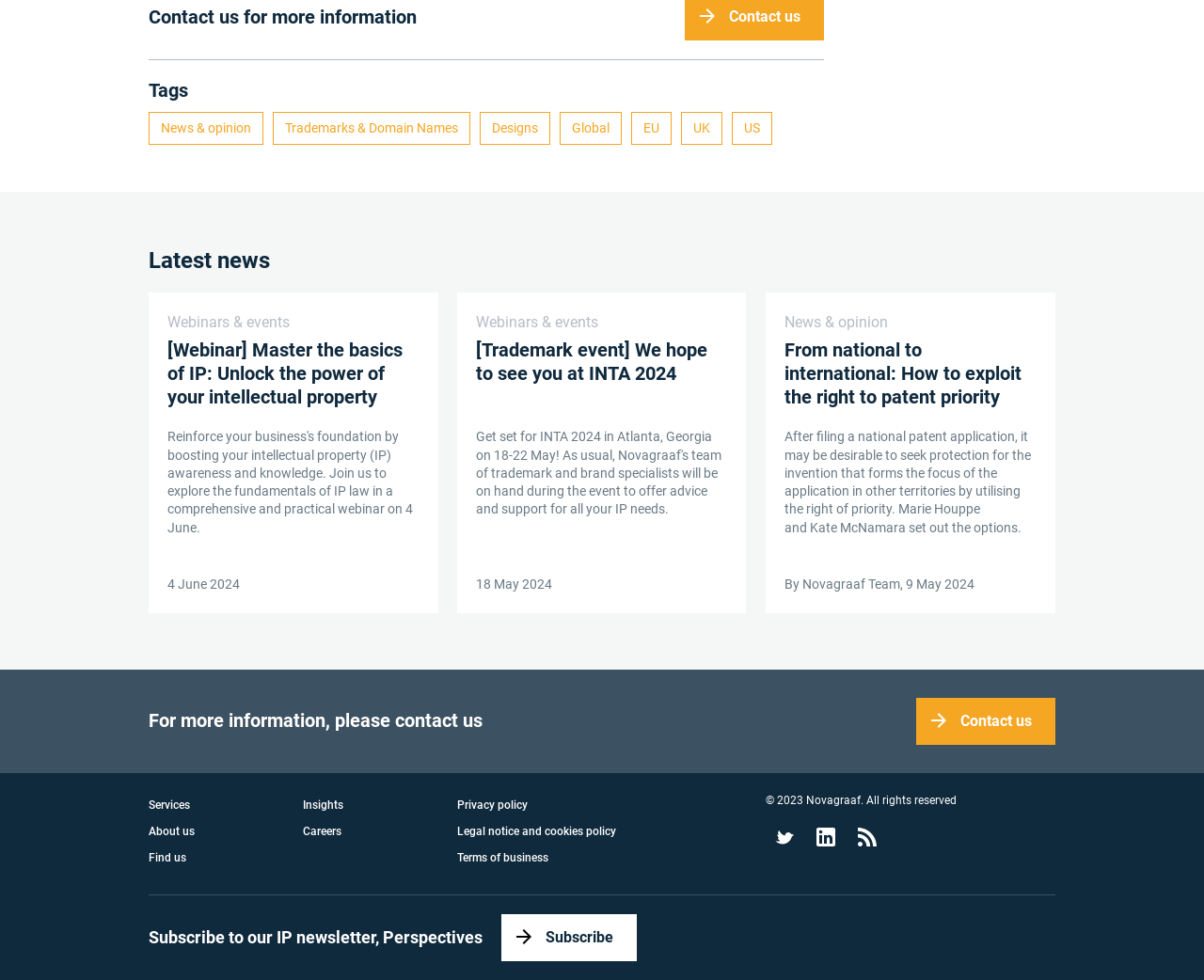Highlight the bounding box coordinates of the element that should be clicked to carry out the following instruction: "View latest news". The coordinates must be given as four float numbers ranging from 0 to 1, i.e., [left, top, right, bottom].

[0.123, 0.253, 0.877, 0.28]